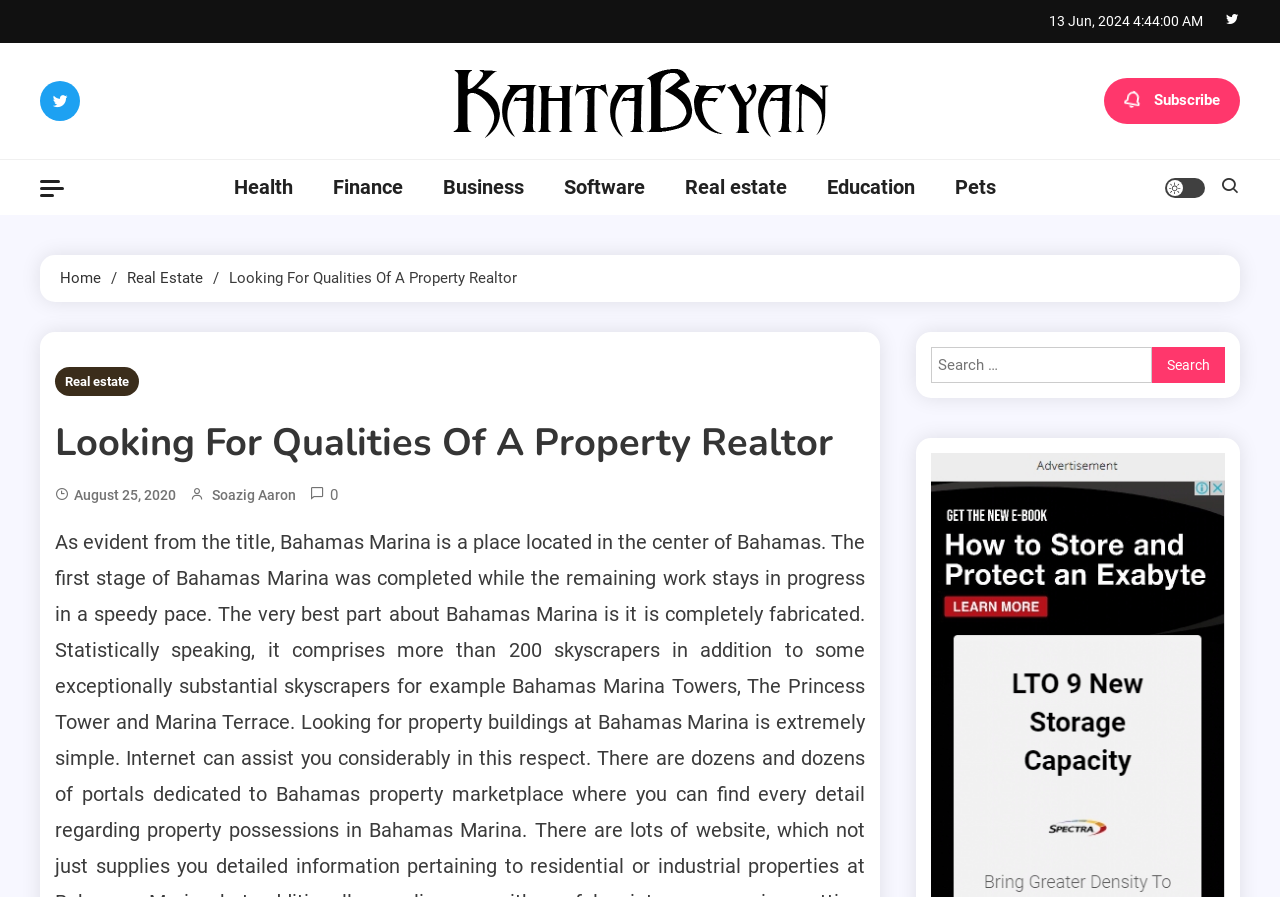Specify the bounding box coordinates of the element's region that should be clicked to achieve the following instruction: "Click the subscribe button". The bounding box coordinates consist of four float numbers between 0 and 1, in the format [left, top, right, bottom].

[0.862, 0.087, 0.969, 0.138]